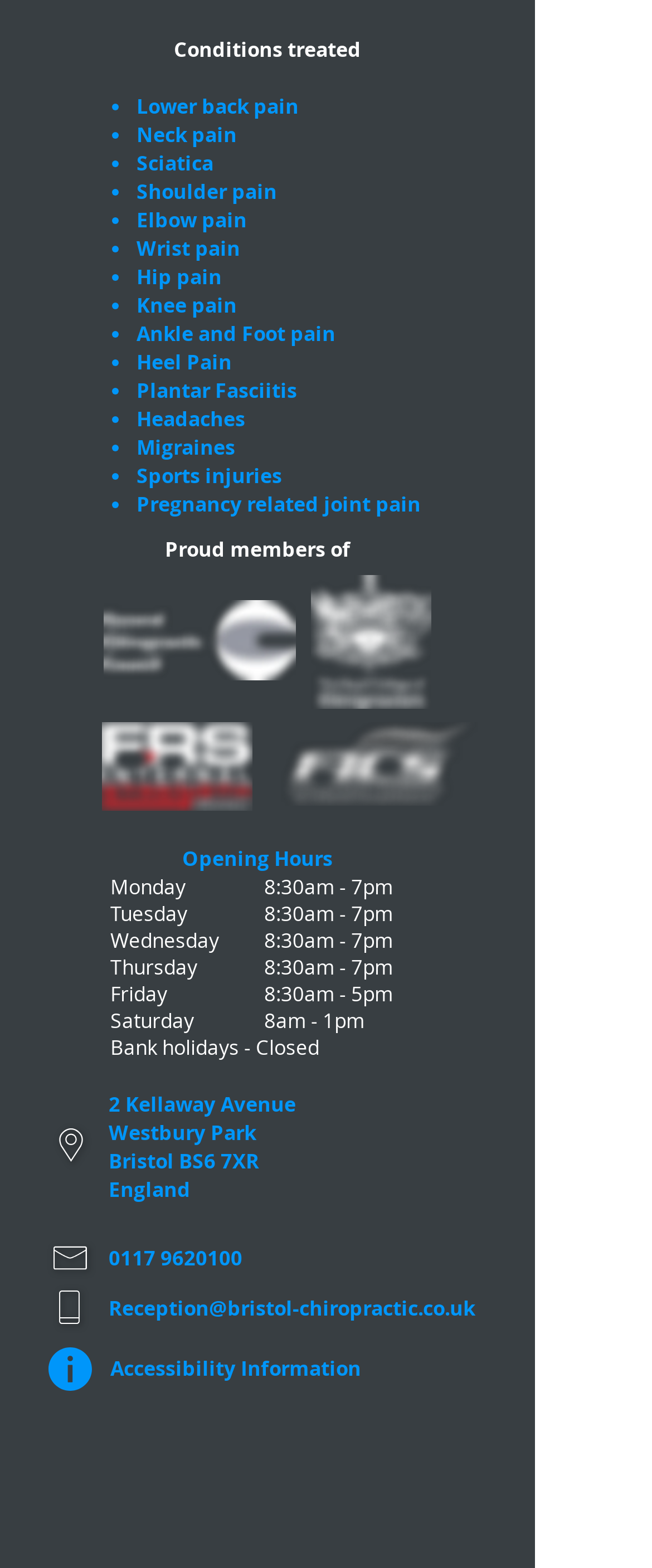Locate the bounding box coordinates of the element's region that should be clicked to carry out the following instruction: "View Opening Hours". The coordinates need to be four float numbers between 0 and 1, i.e., [left, top, right, bottom].

[0.279, 0.541, 0.51, 0.556]